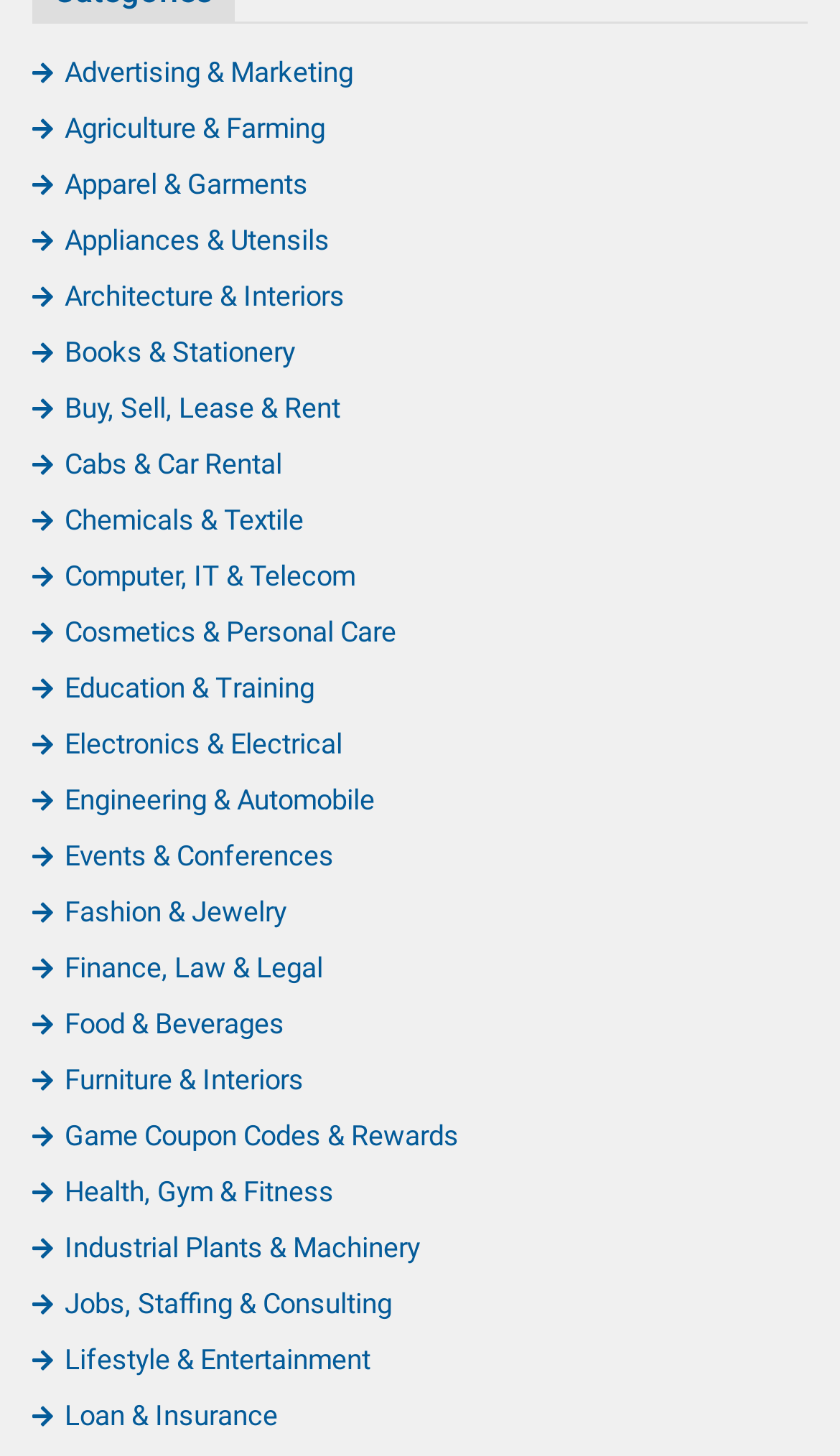Answer the question below using just one word or a short phrase: 
How many categories are listed?

28